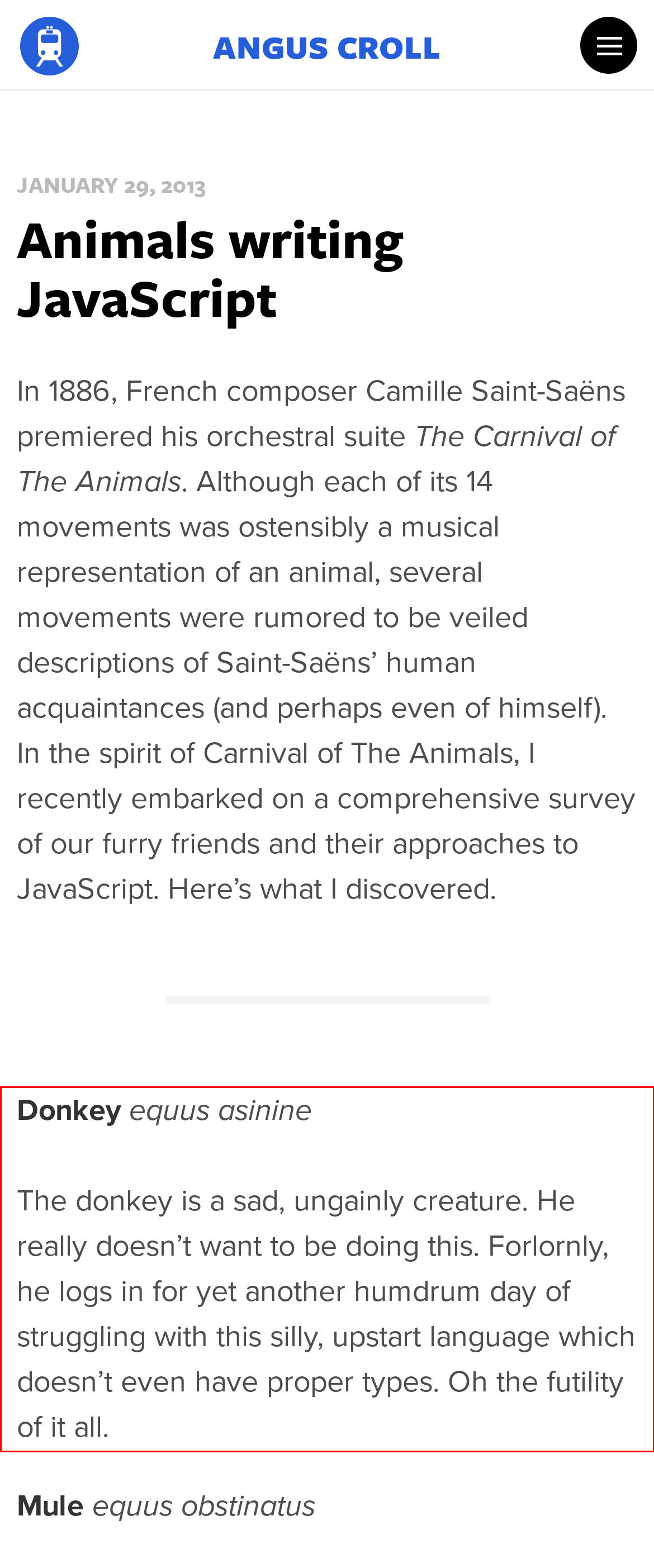With the given screenshot of a webpage, locate the red rectangle bounding box and extract the text content using OCR.

Donkey equus asinine The donkey is a sad, ungainly creature. He really doesn’t want to be doing this. Forlornly, he logs in for yet another humdrum day of struggling with this silly, upstart language which doesn’t even have proper types. Oh the futility of it all.